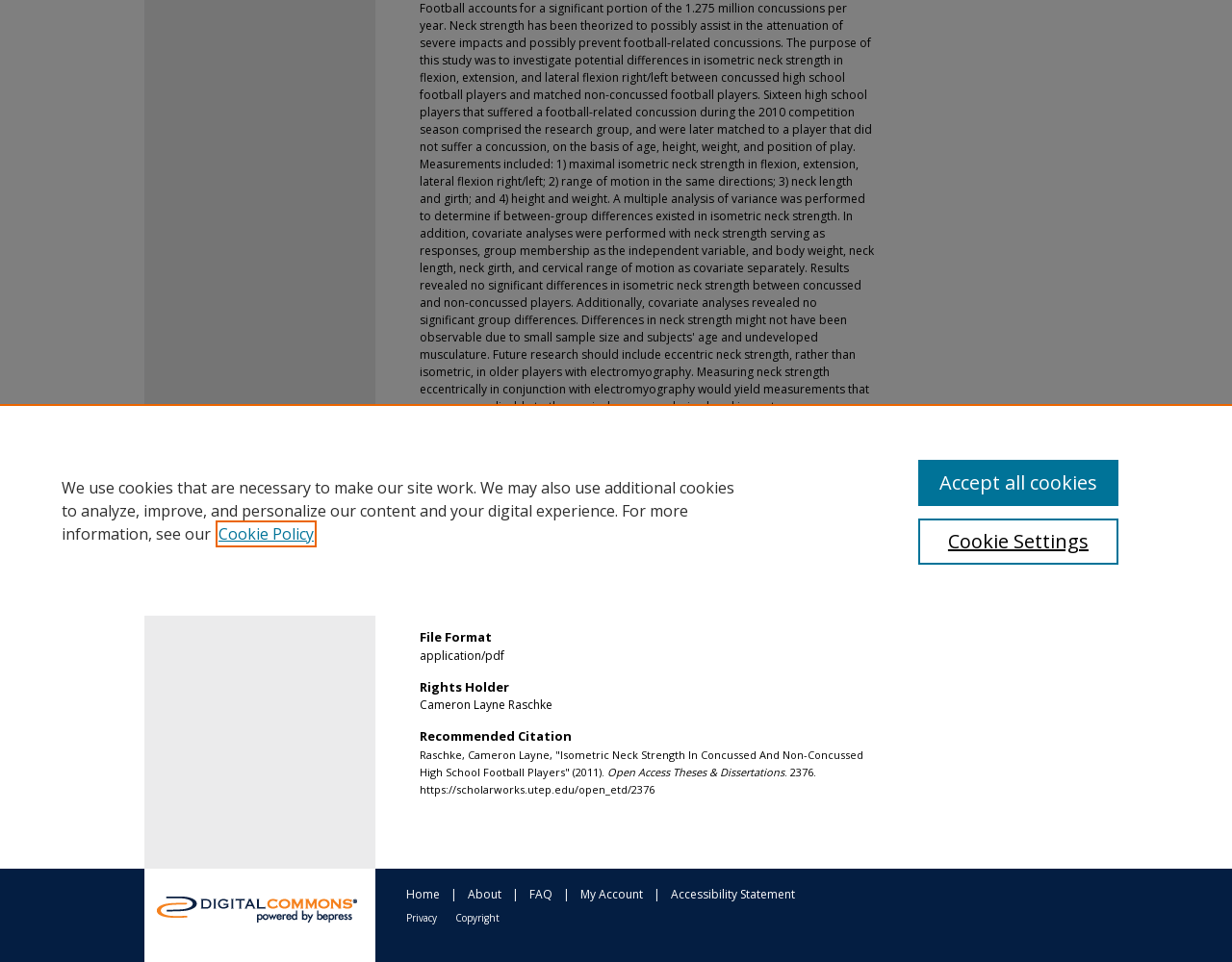Determine the bounding box for the HTML element described here: "Home". The coordinates should be given as [left, top, right, bottom] with each number being a float between 0 and 1.

[0.33, 0.921, 0.357, 0.938]